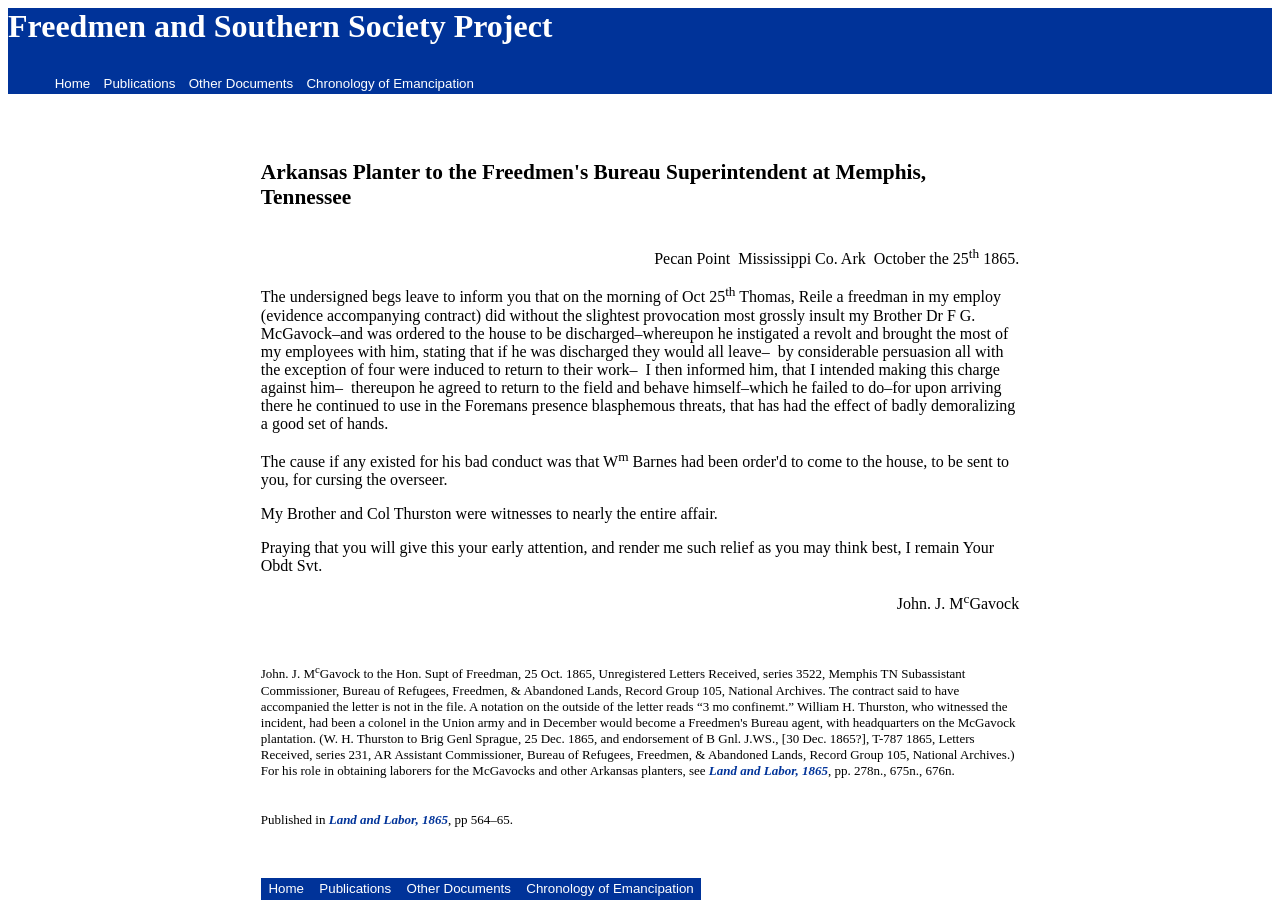Can you provide the bounding box coordinates for the element that should be clicked to implement the instruction: "Click on the 'Optimize Yor PC →' link"?

None